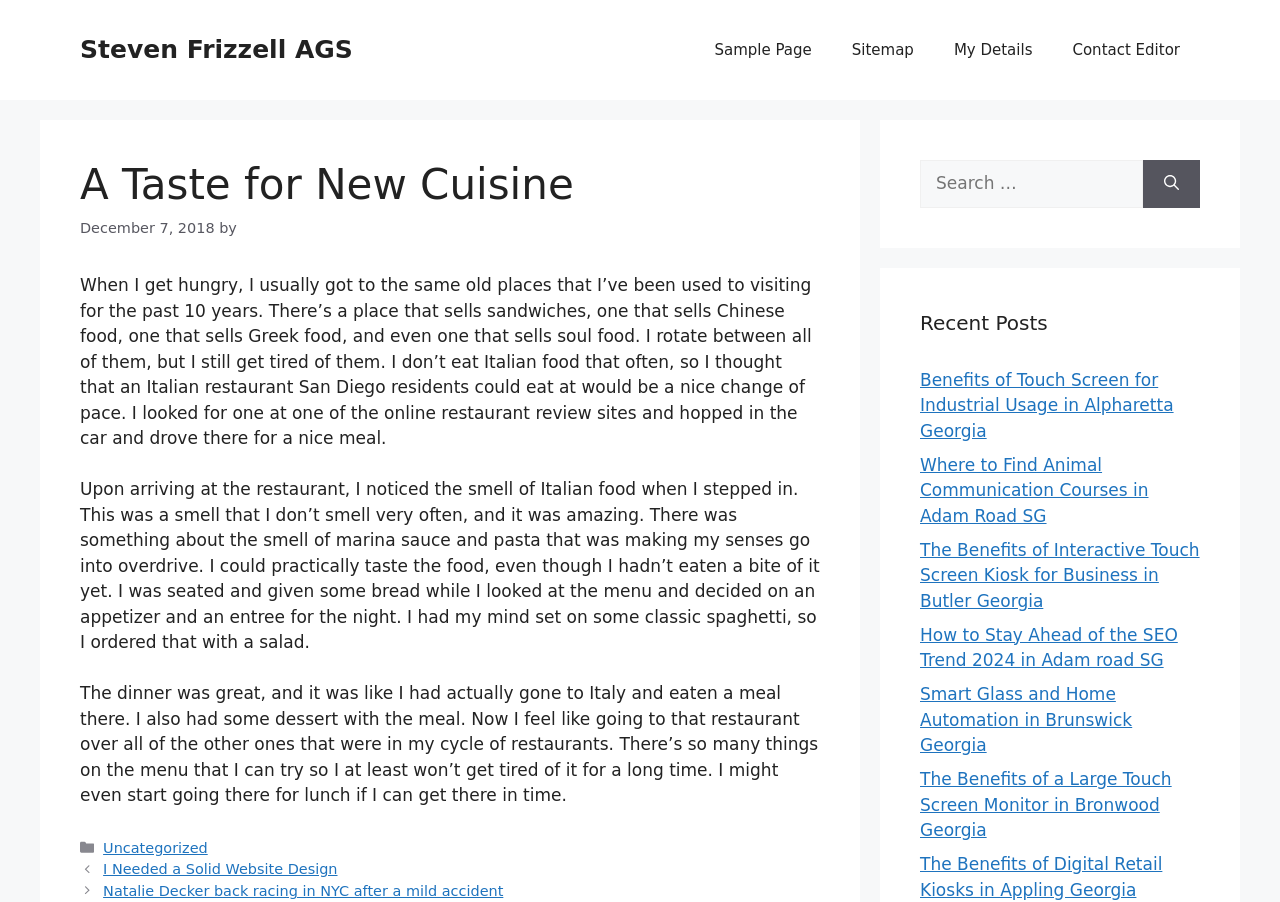Please locate and retrieve the main header text of the webpage.

A Taste for New Cuisine